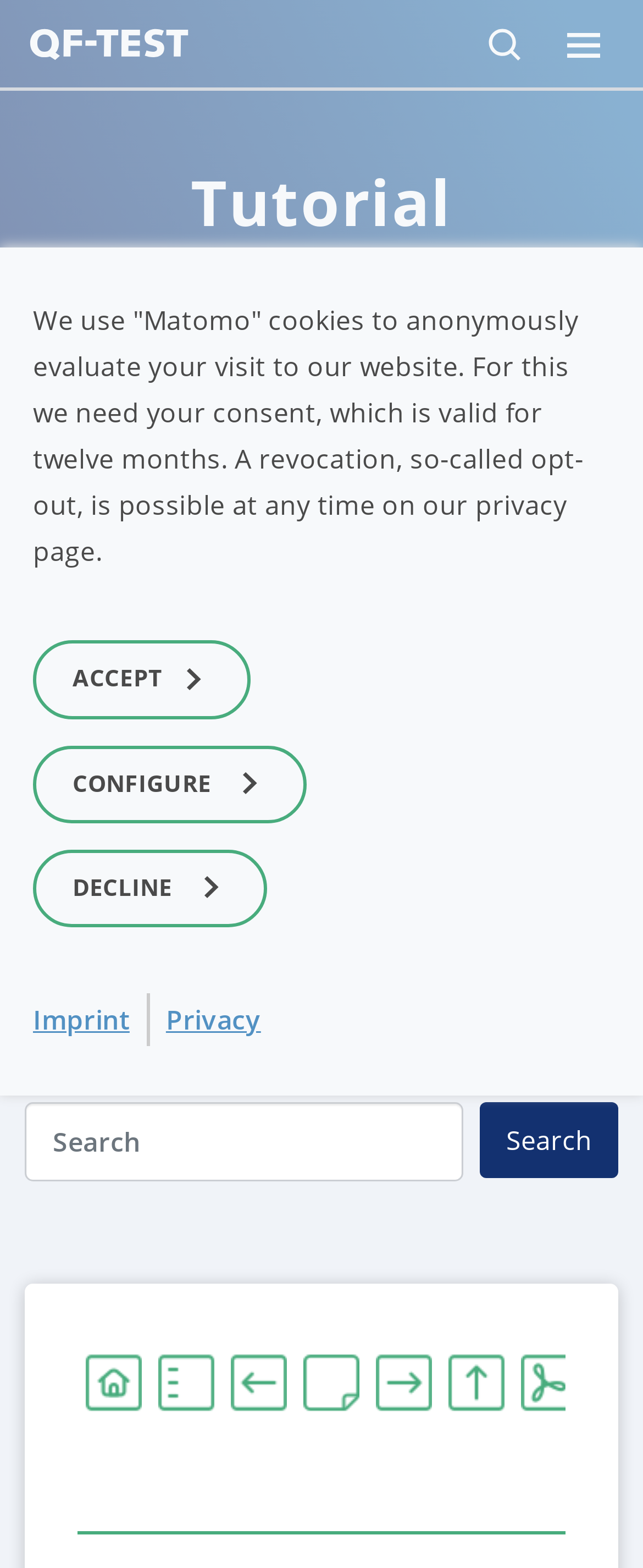Can I navigate to the previous chapter from this webpage?
Ensure your answer is thorough and detailed.

I found a link element with the text 'Previous Chapter: 22 Components (Win)' at coordinates [0.359, 0.881, 0.446, 0.901], which suggests that I can navigate to the previous chapter from this webpage.